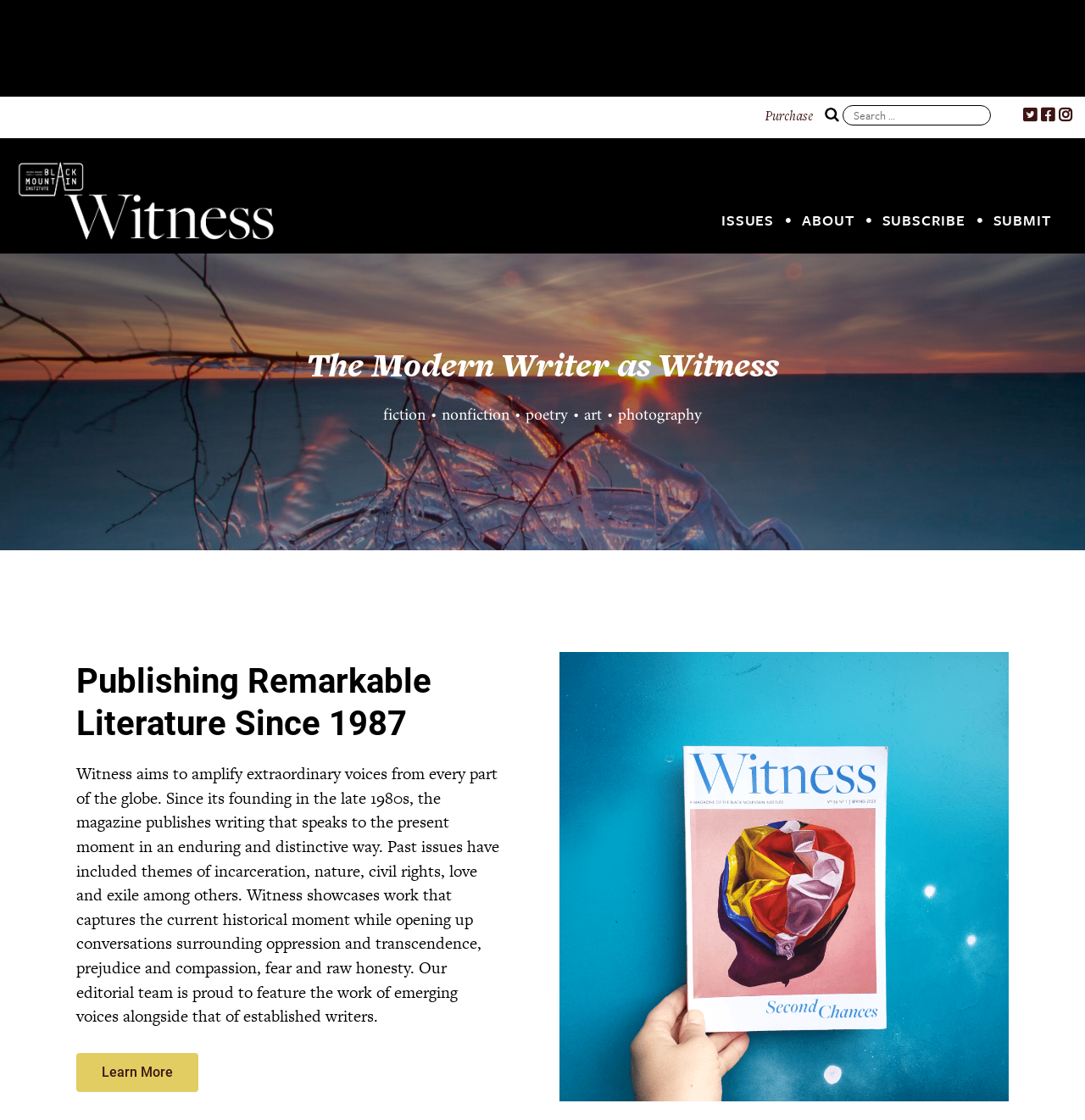Identify the bounding box coordinates of the area that should be clicked in order to complete the given instruction: "Submit a work". The bounding box coordinates should be four float numbers between 0 and 1, i.e., [left, top, right, bottom].

[0.909, 0.176, 0.969, 0.218]